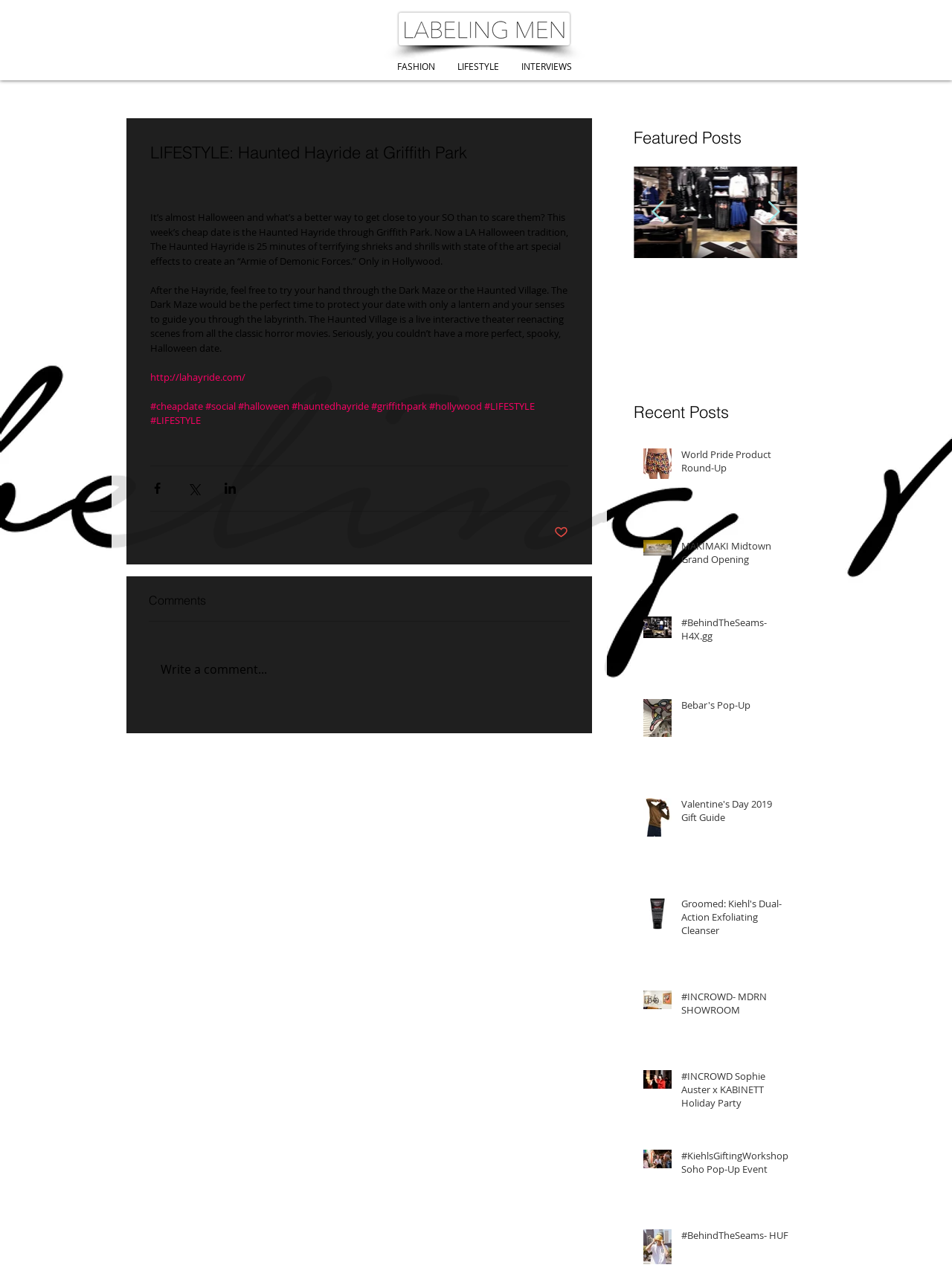Provide a thorough description of the webpage's content and layout.

This webpage is about a lifestyle article, specifically a cheap date idea for Halloween. The title "Haunted Hayride at Griffith Park" is prominently displayed at the top of the page. Below the title, there is a navigation menu with links to different sections of the website, including "FASHION", "LIFESTYLE", and "INTERVIEWS".

The main article is divided into several sections. The first section describes the Haunted Hayride, a 25-minute terrifying experience with state-of-the-art special effects. The text also mentions that after the Hayride, visitors can explore the Dark Maze or the Haunted Village, which features live interactive theater reenacting scenes from classic horror movies.

Below the article, there are several links to related topics, including "#cheapdate", "#social", "#halloween", "#hauntedhayride", "#griffithpark", and "#hollywood". There are also buttons to share the article on Facebook, Twitter, and LinkedIn.

On the right side of the page, there is a section titled "Featured Posts" with three articles: "World Pride Product Round-Up", "MAKIMAKI Midtown Grand Opening", and "#BehindTheSeams- H4X.gg". Each article has a brief summary and an image. Below this section, there is a "Previous Item" and "Next Item" button to navigate through the featured posts.

Further down the page, there is a section titled "Recent Posts" with five articles: "World Pride Product Round-Up", "MAKIMAKI Midtown Grand Opening", "#BehindTheSeams- H4X.gg", "Bebar's Pop-Up", and "Valentine's Day 2019 Gift Guide". Each article has a brief summary and an image.

At the bottom of the page, there is a section for comments, with a button to write a comment and a separator line.